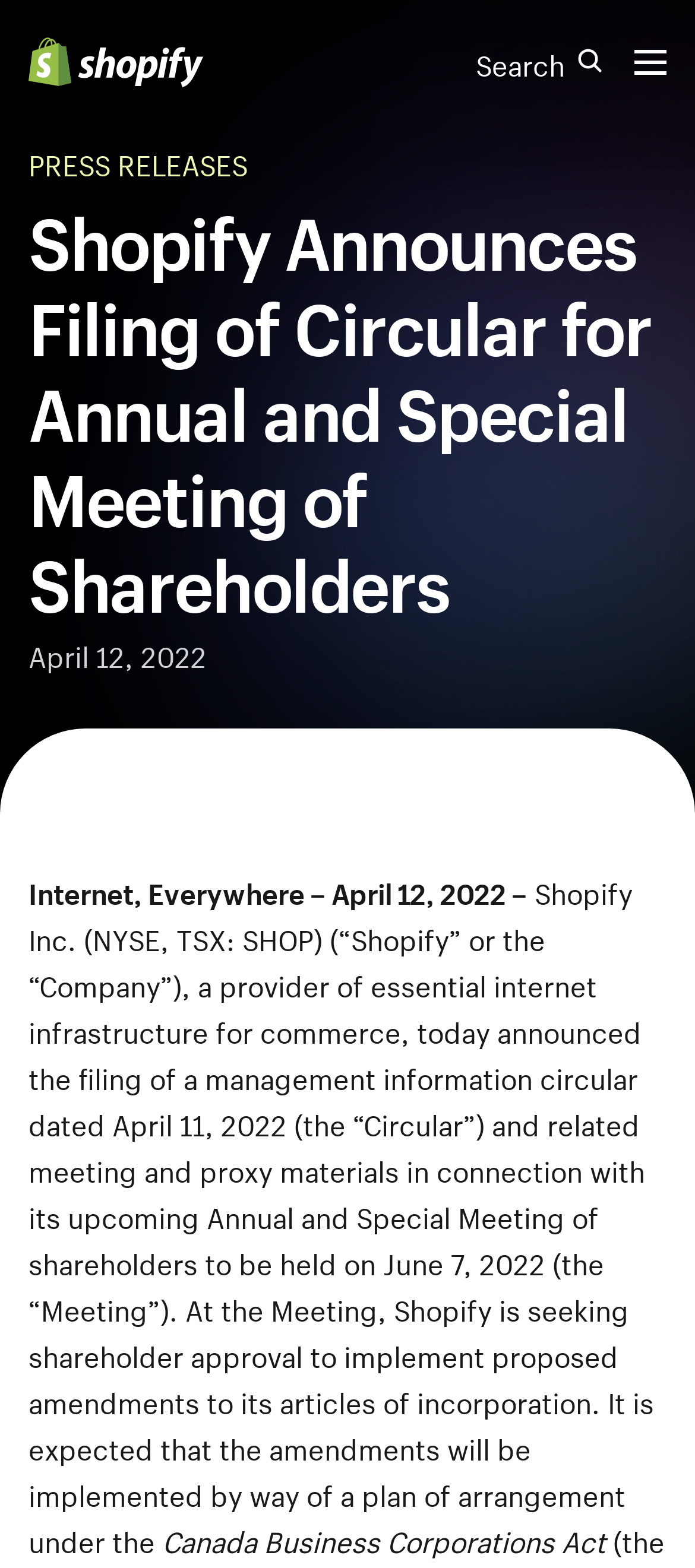Generate the title text from the webpage.

Shopify Announces Filing of Circular for Annual and Special Meeting of Shareholders